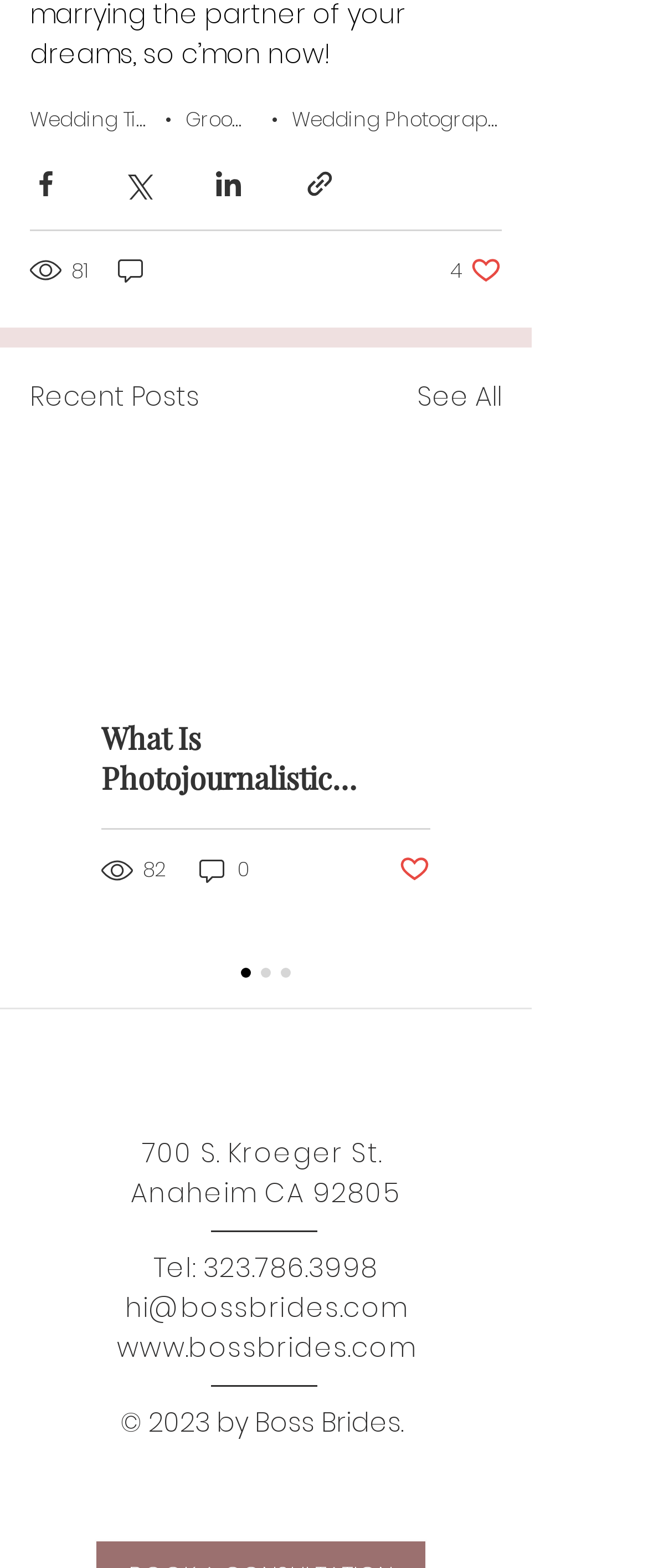Give a one-word or one-phrase response to the question:
What is the phone number of Boss Brides?

323.786.3998